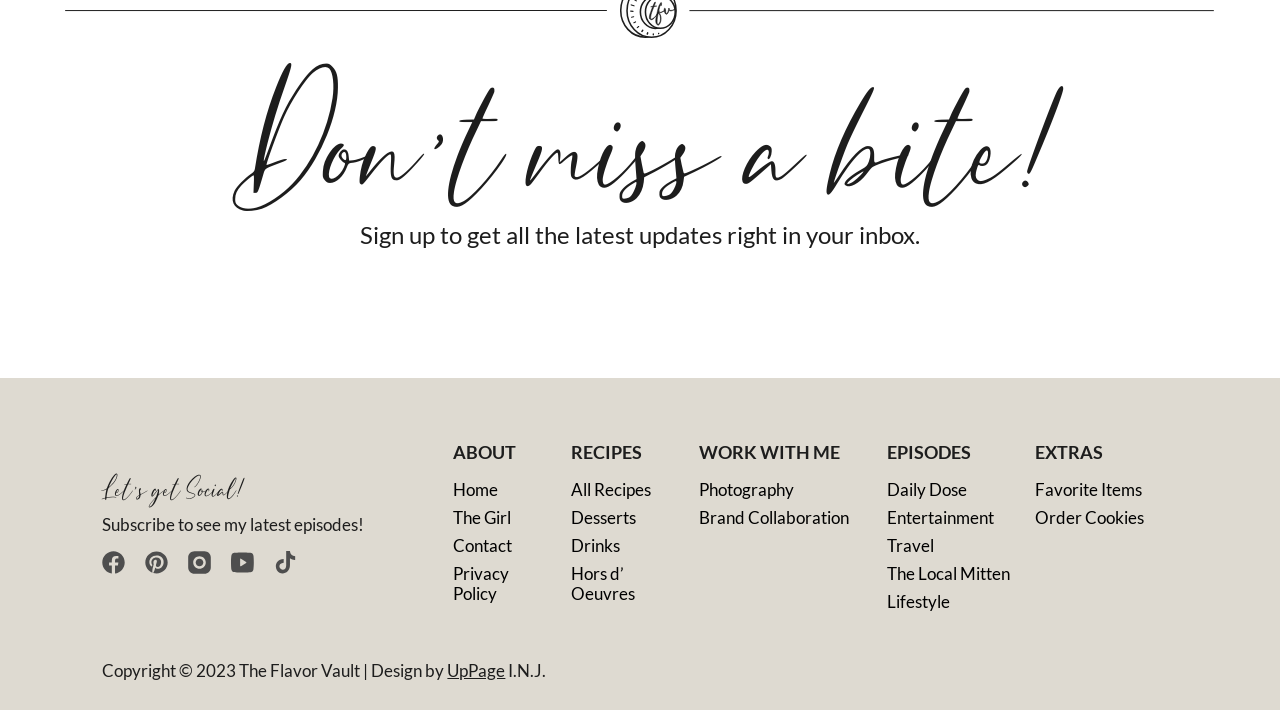Please find the bounding box coordinates of the clickable region needed to complete the following instruction: "Sign up for updates". The bounding box coordinates must consist of four float numbers between 0 and 1, i.e., [left, top, right, bottom].

[0.185, 0.095, 0.815, 0.373]